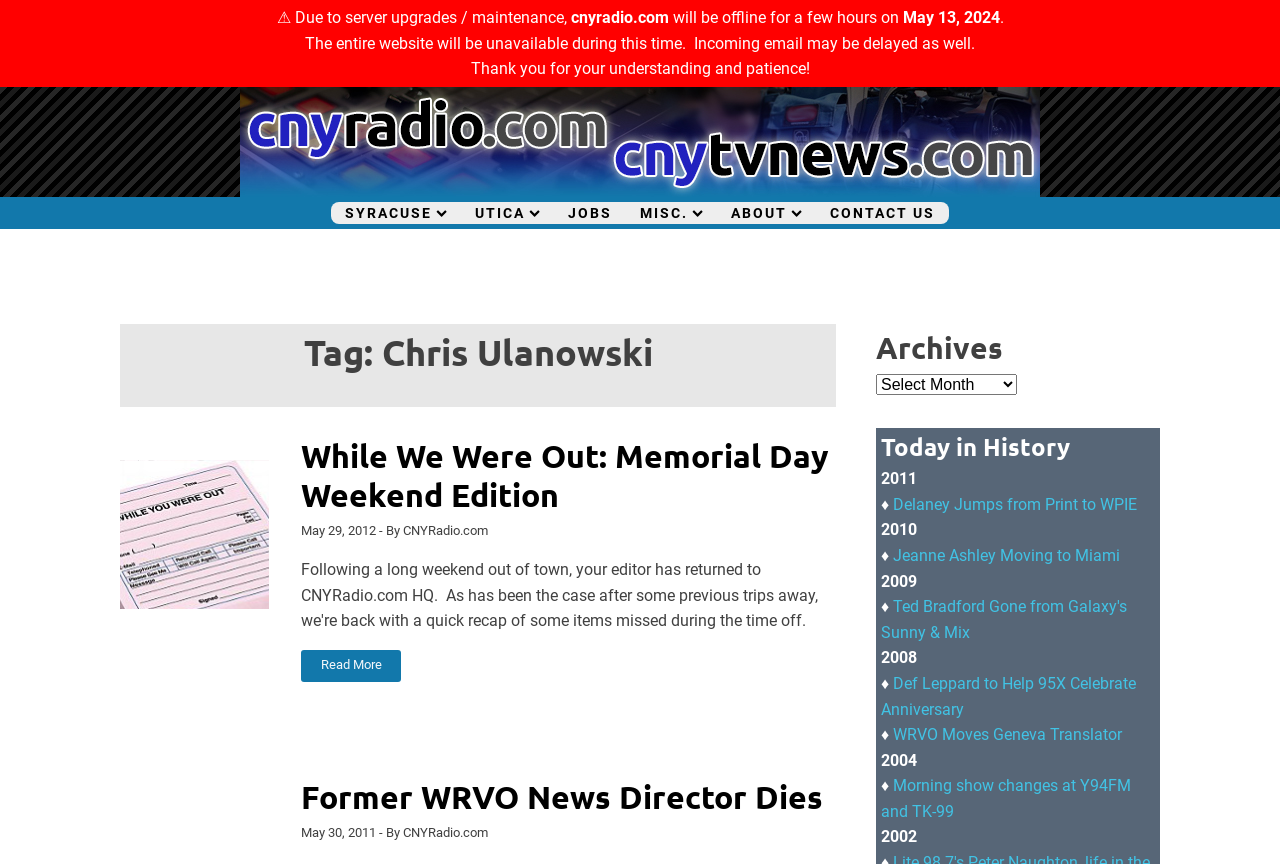Review the image closely and give a comprehensive answer to the question: What is the category of the 'Today in History' section?

The 'Today in History' section is categorized under Archives, as it lists historical events from past years, such as 2011, 2010, 2009, and so on.